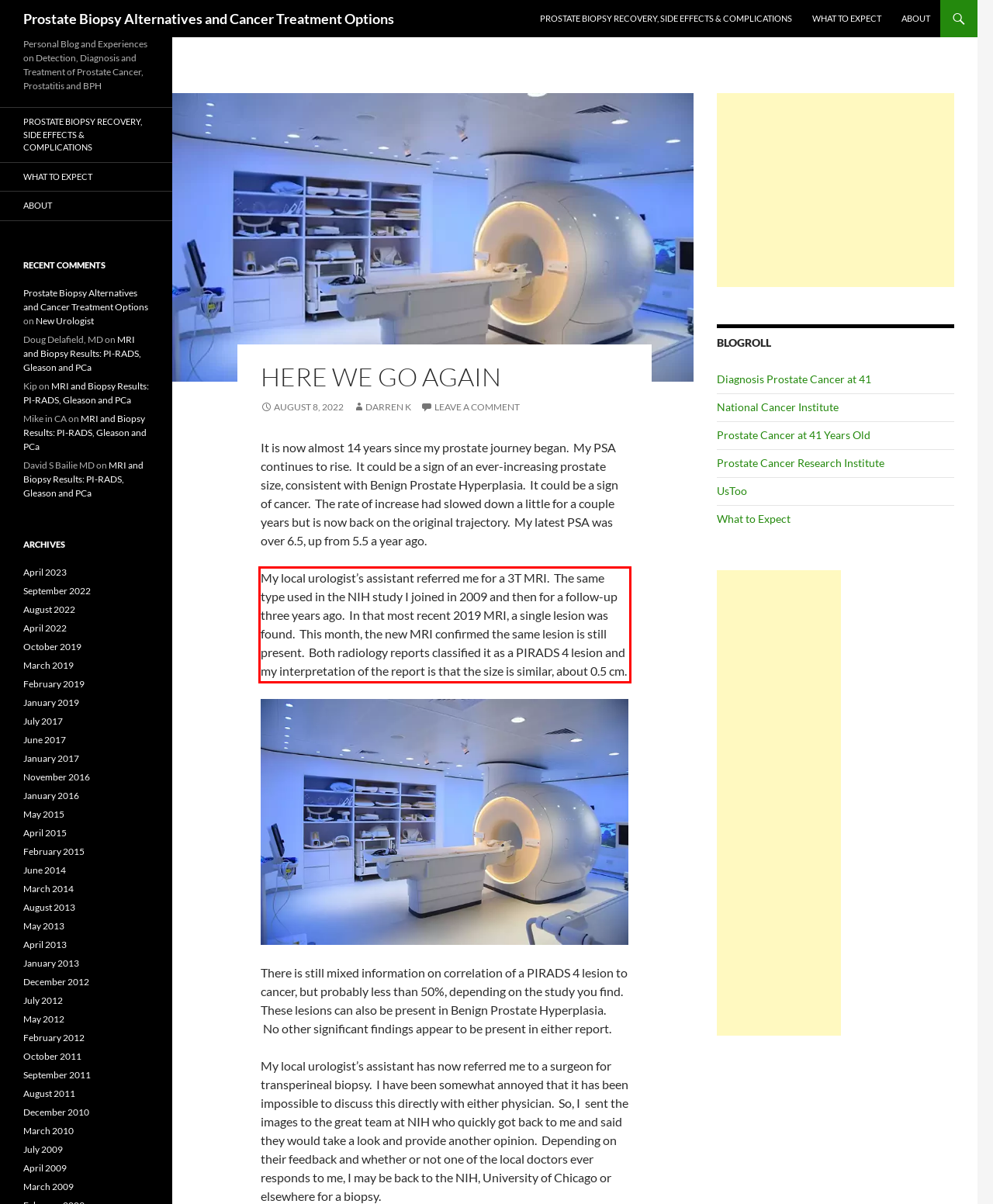Your task is to recognize and extract the text content from the UI element enclosed in the red bounding box on the webpage screenshot.

My local urologist’s assistant referred me for a 3T MRI. The same type used in the NIH study I joined in 2009 and then for a follow-up three years ago. In that most recent 2019 MRI, a single lesion was found. This month, the new MRI confirmed the same lesion is still present. Both radiology reports classified it as a PIRADS 4 lesion and my interpretation of the report is that the size is similar, about 0.5 cm.